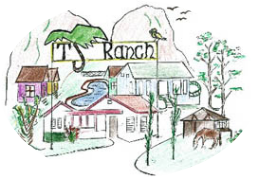What is the atmosphere of TJ Ranch?
Please elaborate on the answer to the question with detailed information.

The caption describes the overall artwork as capturing the essence of 'rustic beauty and tranquility', and invites viewers into the 'warm and welcoming atmosphere' of TJ Ranch, indicating that the atmosphere is peaceful and inviting.